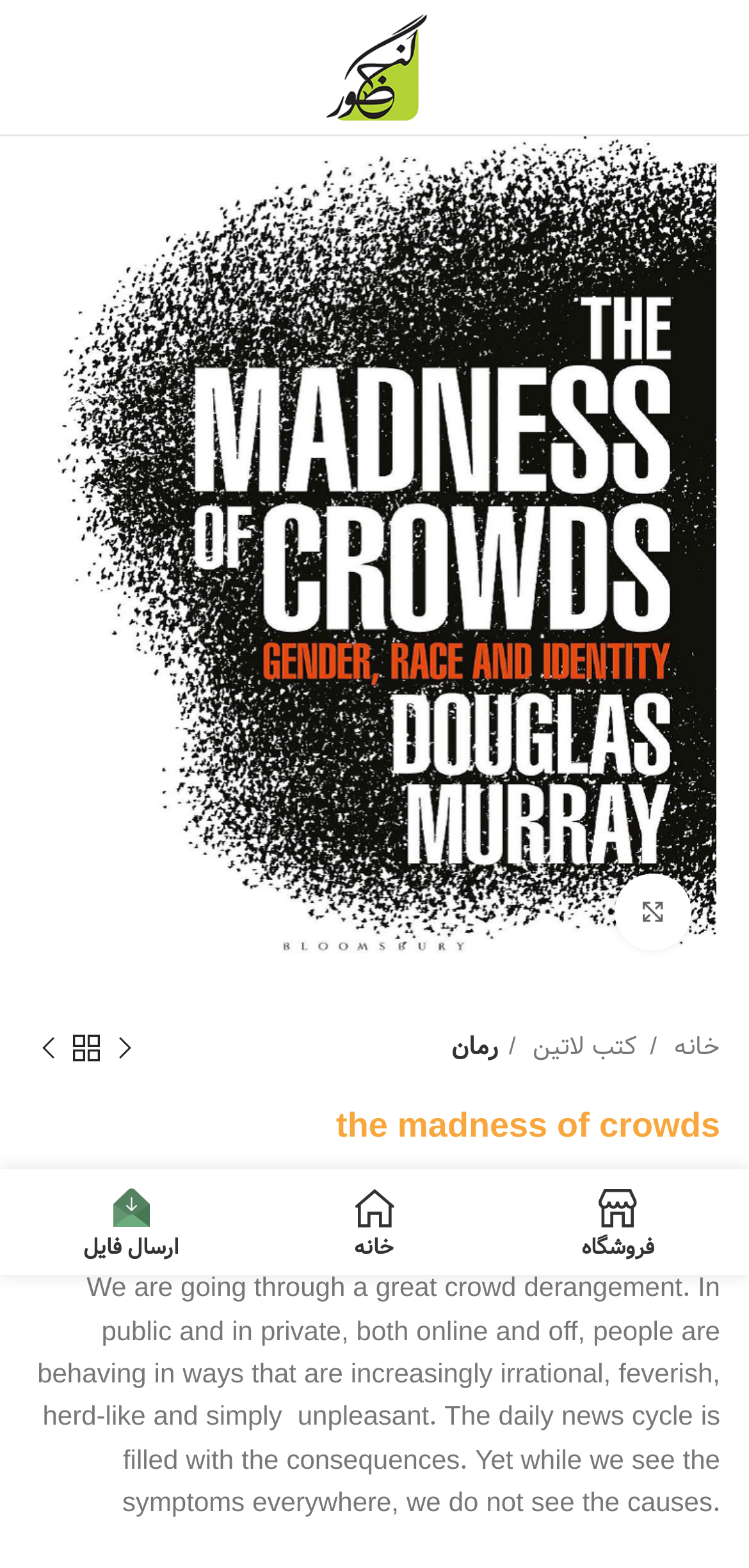Locate the bounding box coordinates of the element that should be clicked to fulfill the instruction: "Zoom in the image".

[0.821, 0.557, 0.923, 0.606]